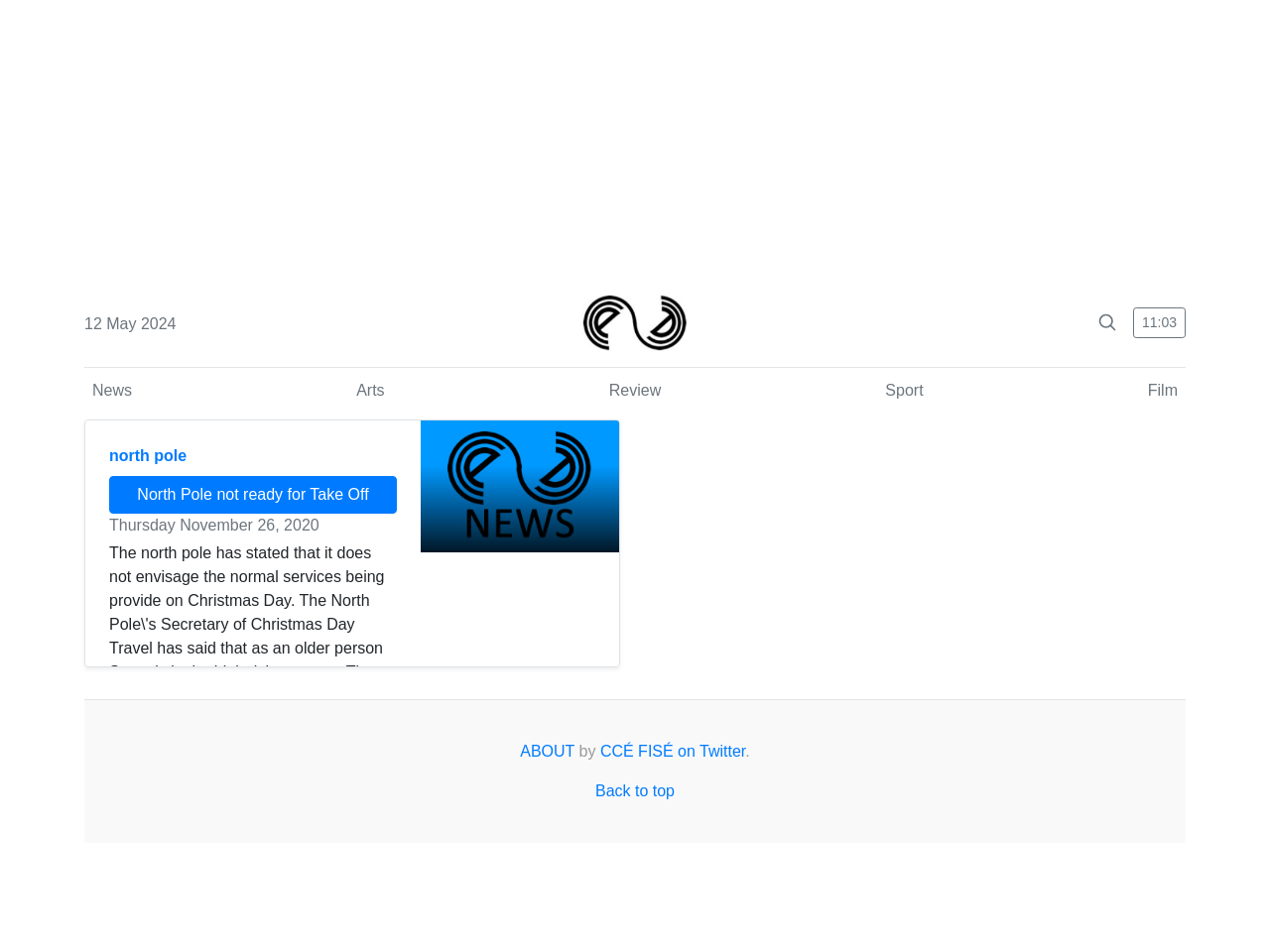Please determine the bounding box coordinates of the area that needs to be clicked to complete this task: 'Search for something'. The coordinates must be four float numbers between 0 and 1, formatted as [left, top, right, bottom].

[0.852, 0.328, 0.892, 0.349]